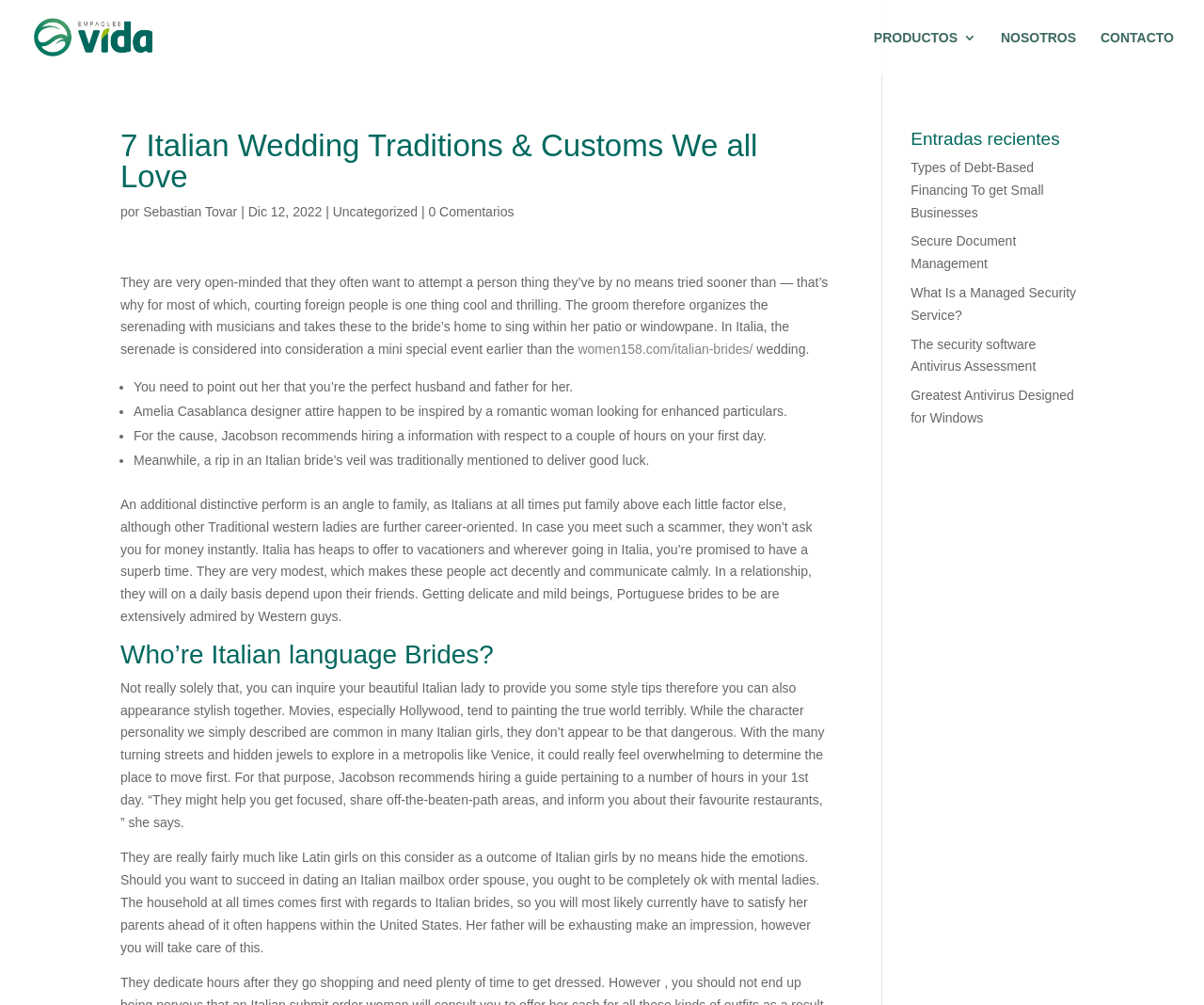Find and indicate the bounding box coordinates of the region you should select to follow the given instruction: "Check the 'Entradas recientes' section".

[0.756, 0.129, 0.9, 0.156]